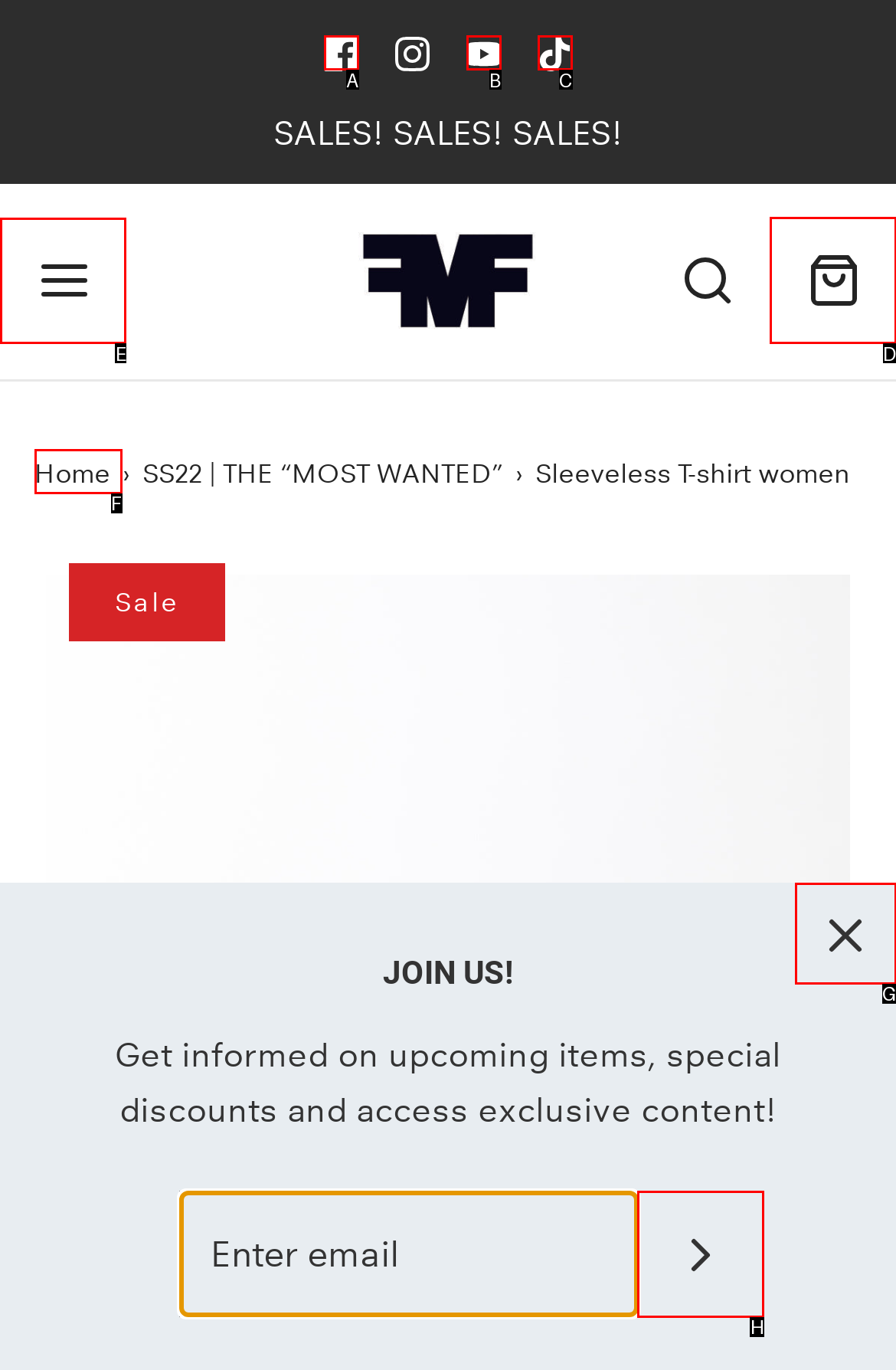Point out which UI element to click to complete this task: Open navigation
Answer with the letter corresponding to the right option from the available choices.

E